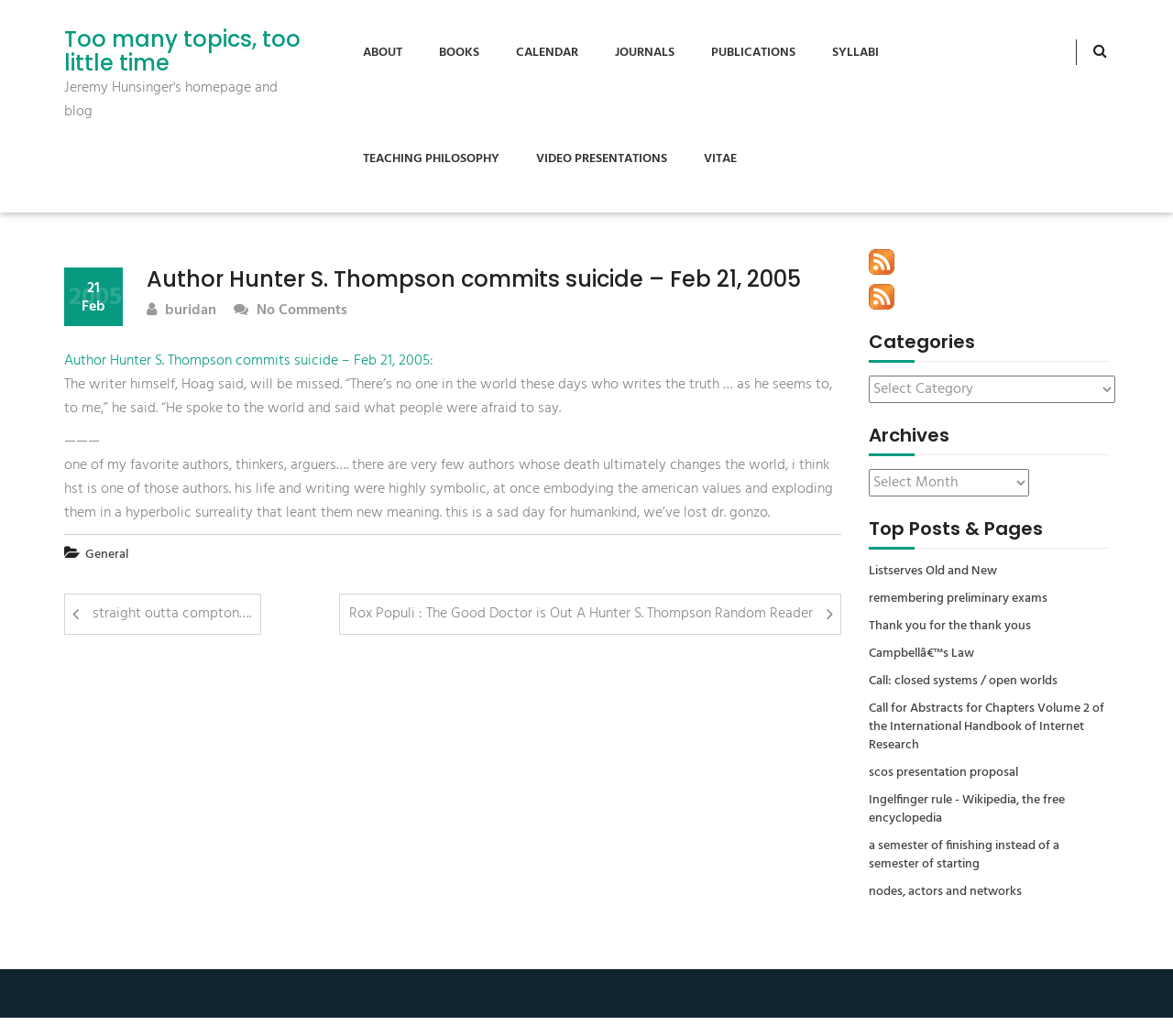Identify the webpage's primary heading and generate its text.

Too many topics, too little time